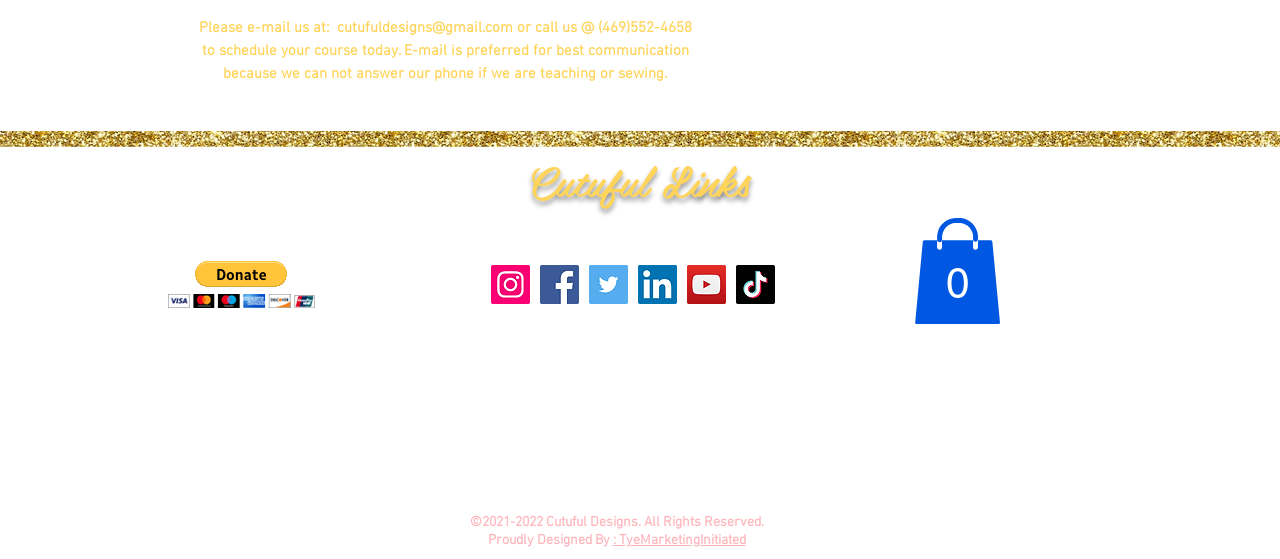Provide the bounding box coordinates of the section that needs to be clicked to accomplish the following instruction: "Visit TikTok."

[0.575, 0.474, 0.605, 0.544]